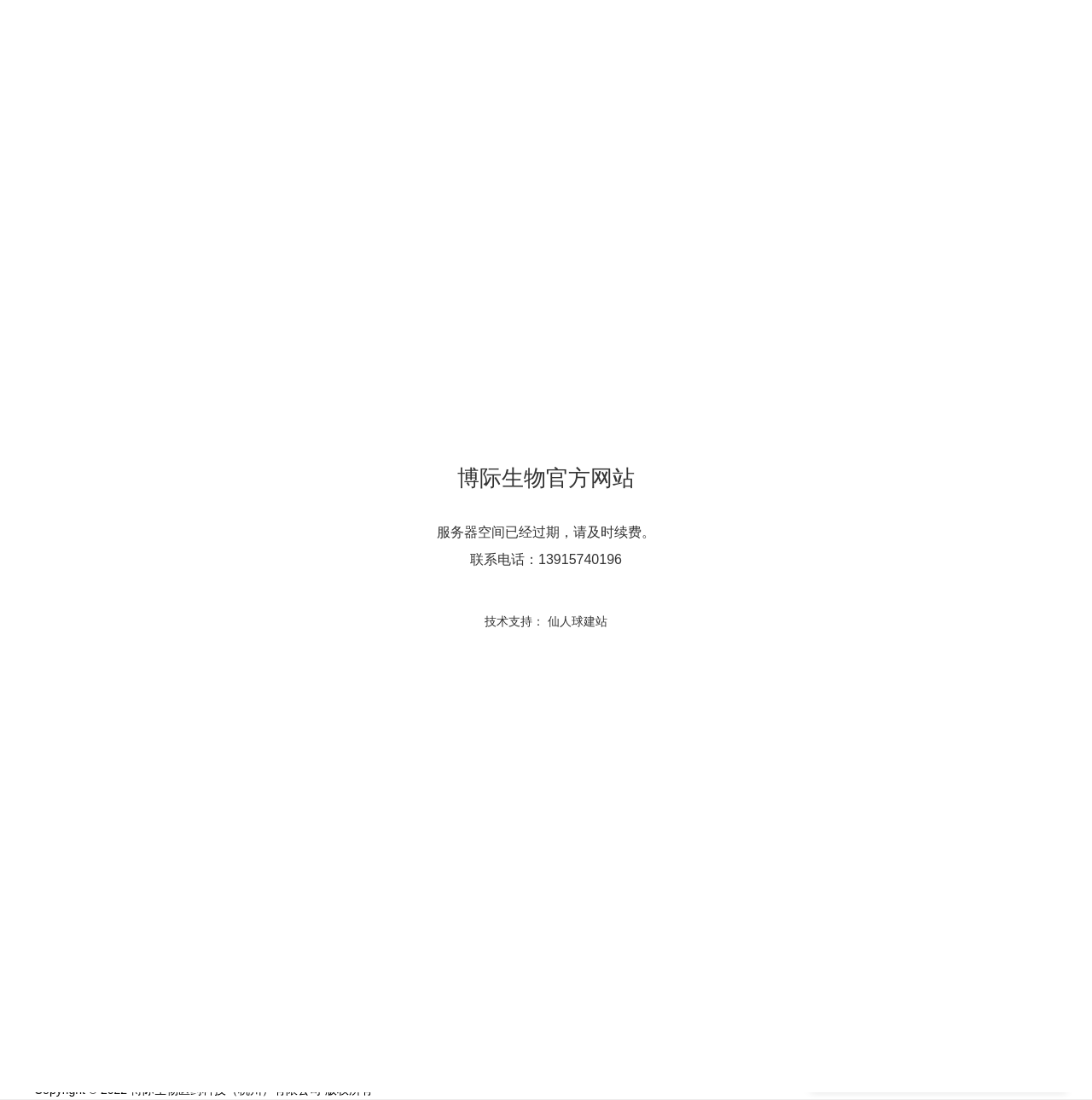What is the language of the webpage?
Use the screenshot to answer the question with a single word or phrase.

Chinese and English